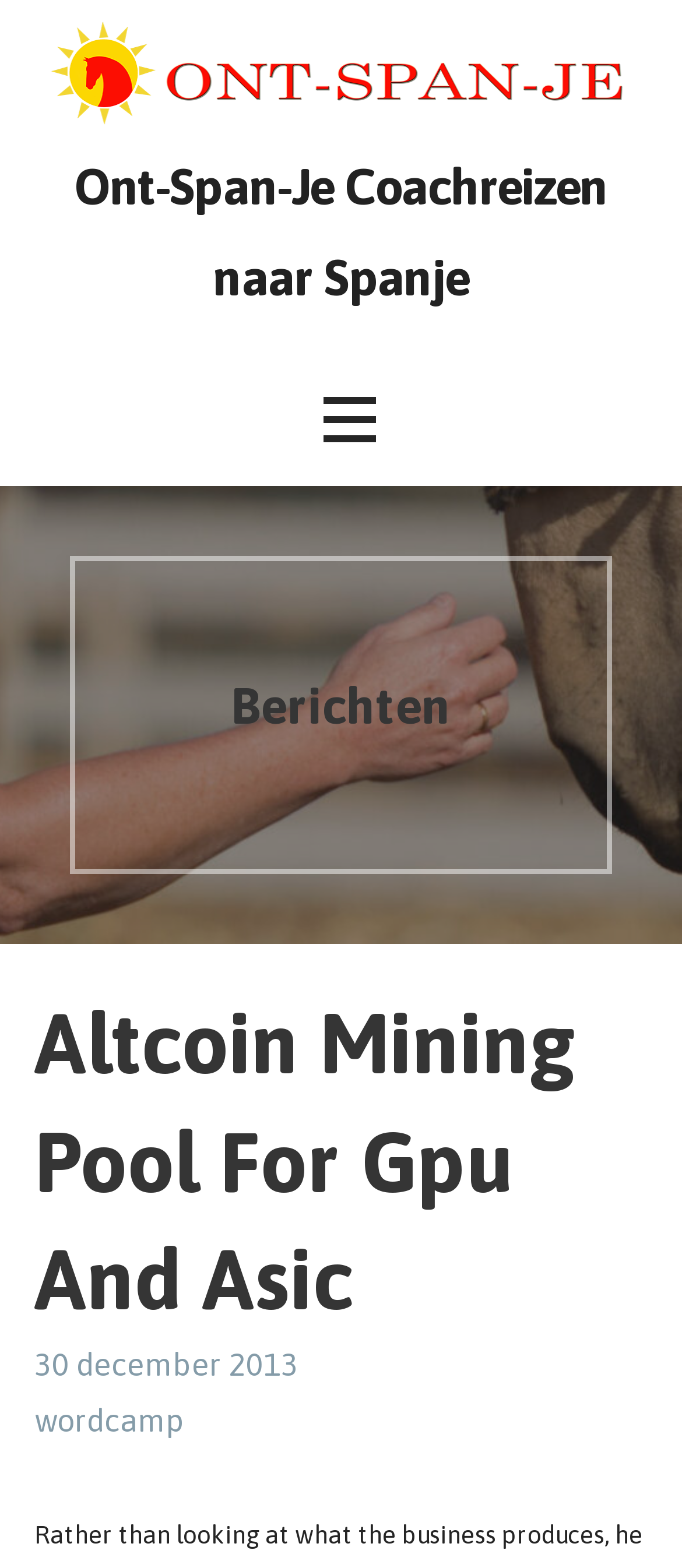Please give a one-word or short phrase response to the following question: 
What is the link below the heading 'Berichten'?

wordcamp